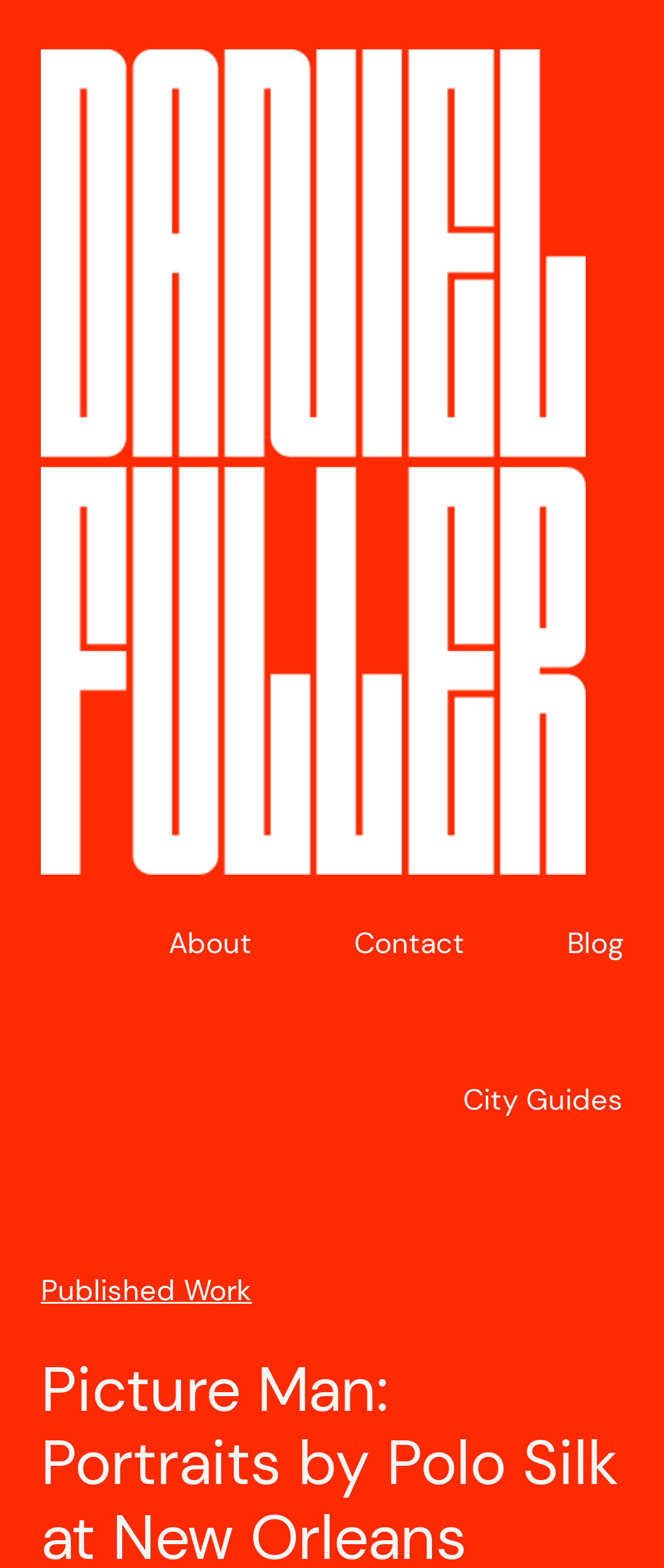What is the position of the 'Blog' link?
Look at the image and respond with a one-word or short phrase answer.

Third from the left